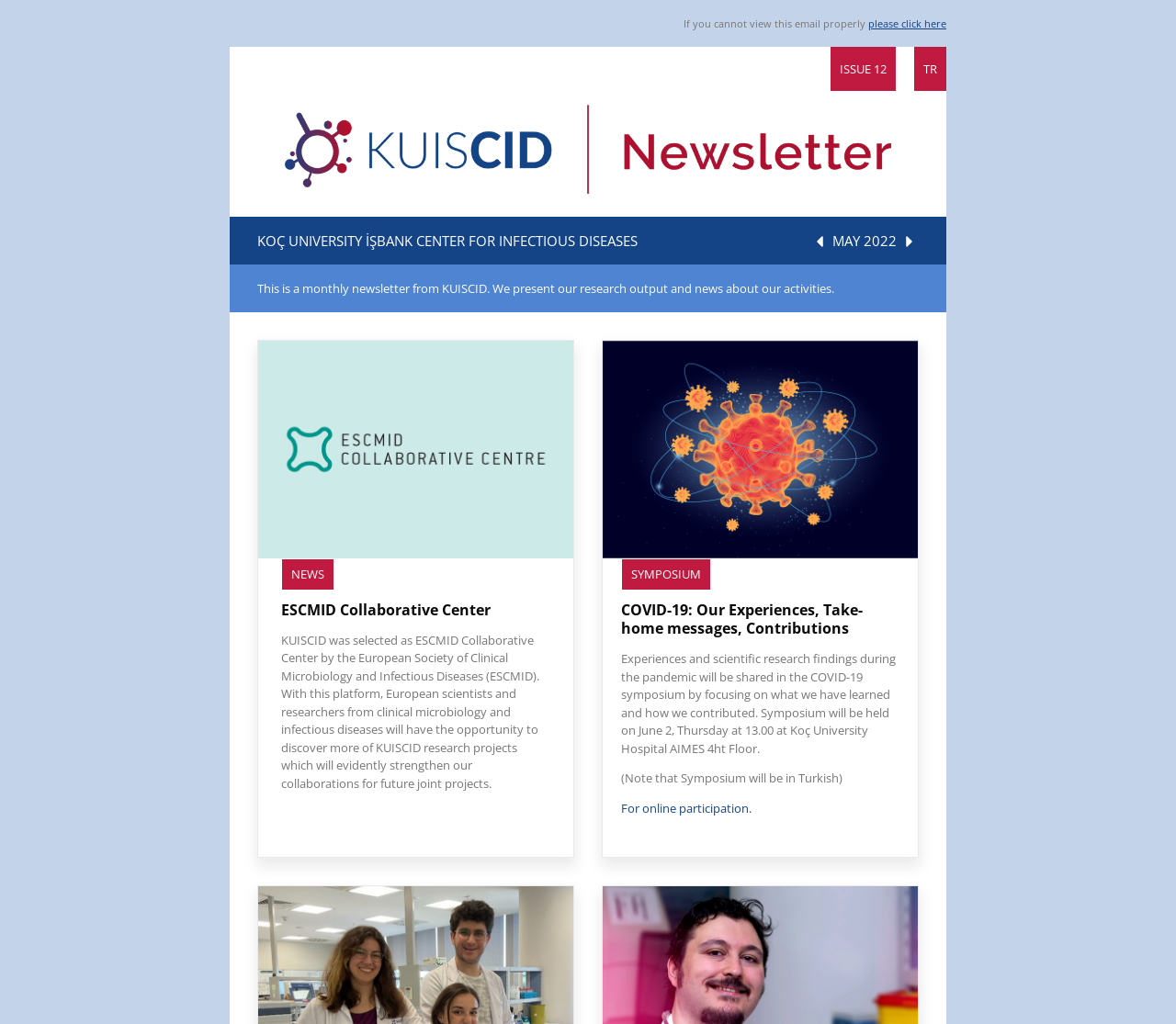What is the topic of the symposium? Analyze the screenshot and reply with just one word or a short phrase.

COVID-19